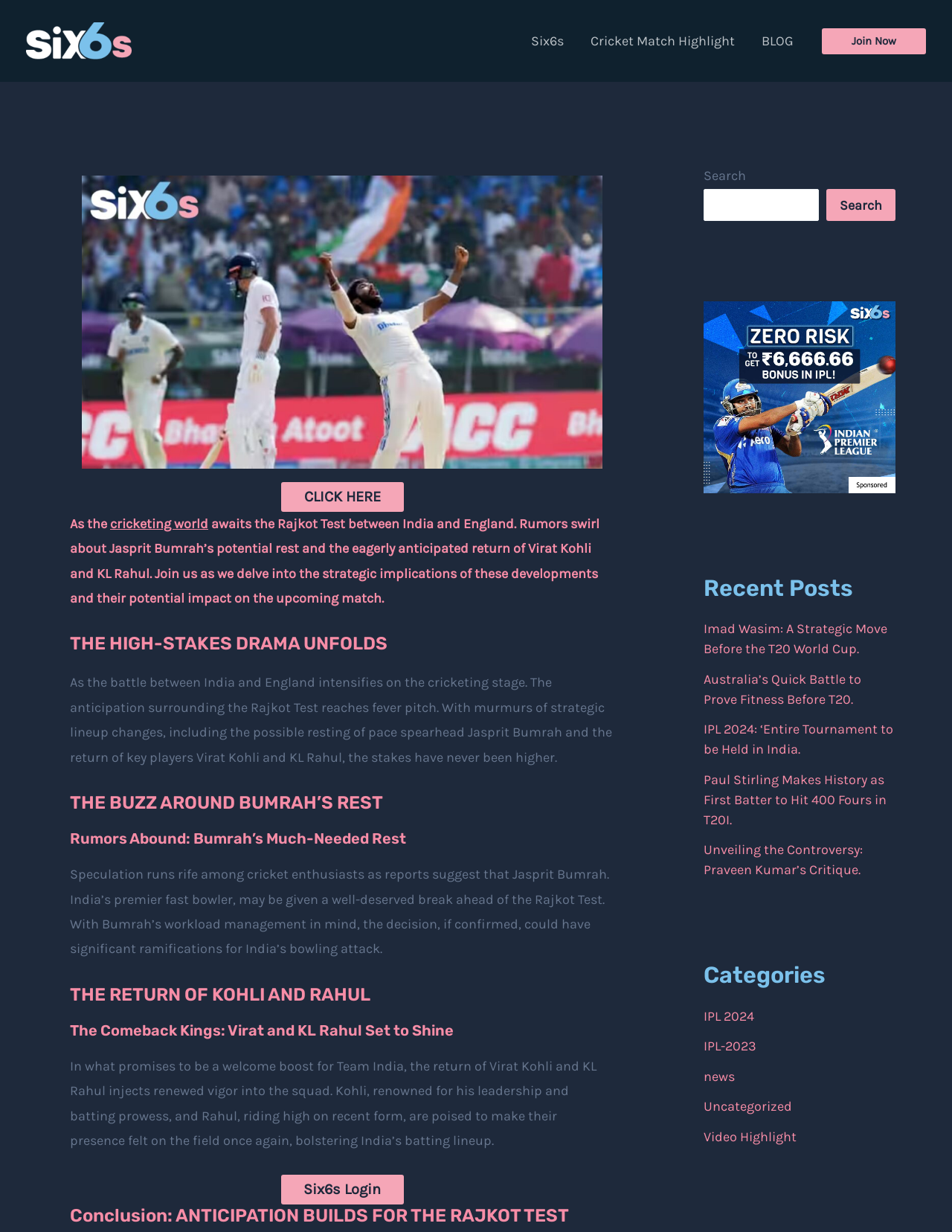Determine the bounding box coordinates for the clickable element to execute this instruction: "Search for cricket news". Provide the coordinates as four float numbers between 0 and 1, i.e., [left, top, right, bottom].

[0.739, 0.153, 0.86, 0.179]